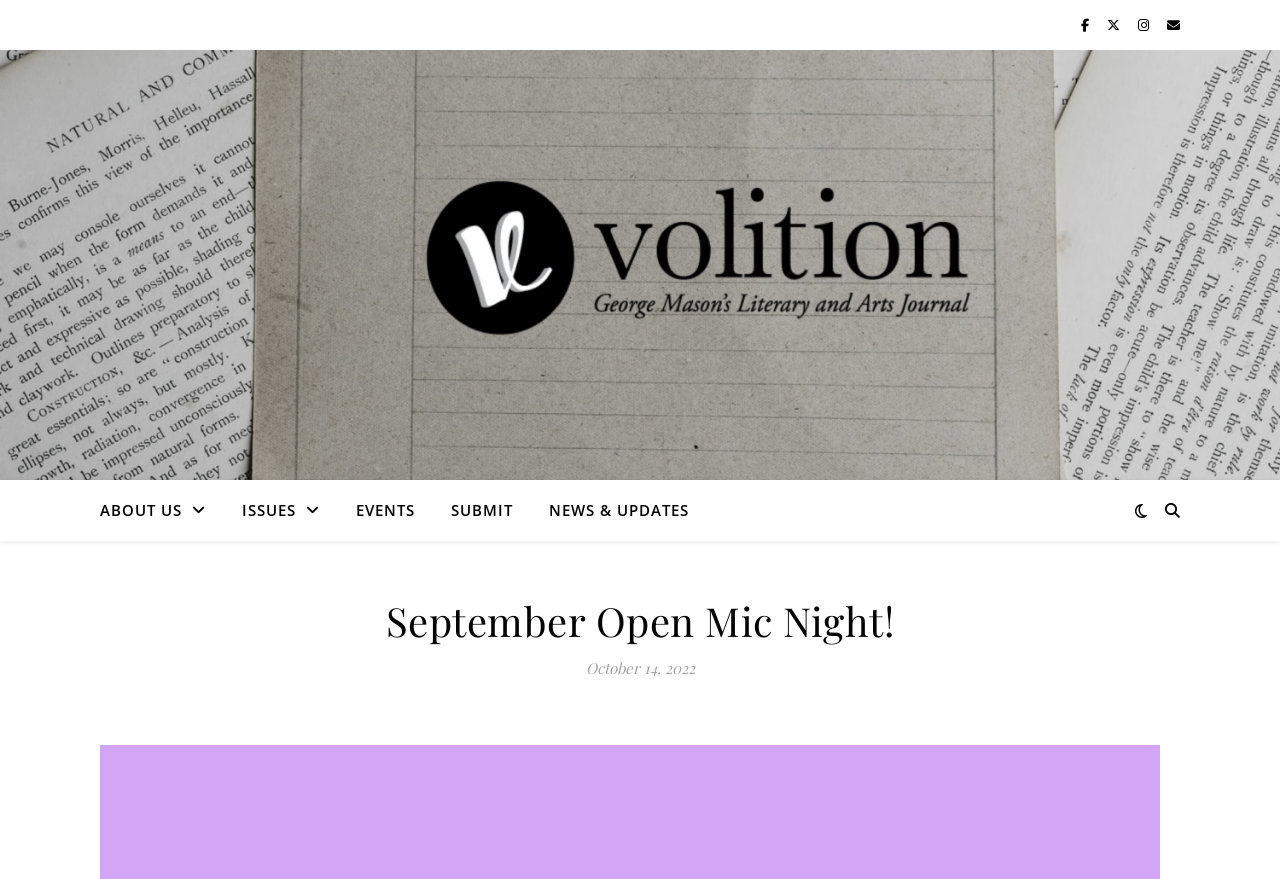What is the event mentioned on the webpage?
Give a detailed explanation using the information visible in the image.

I looked at the header element with the text 'September Open Mic Night!' and inferred that the event being referred to is an Open Mic Night, which is happening in September.